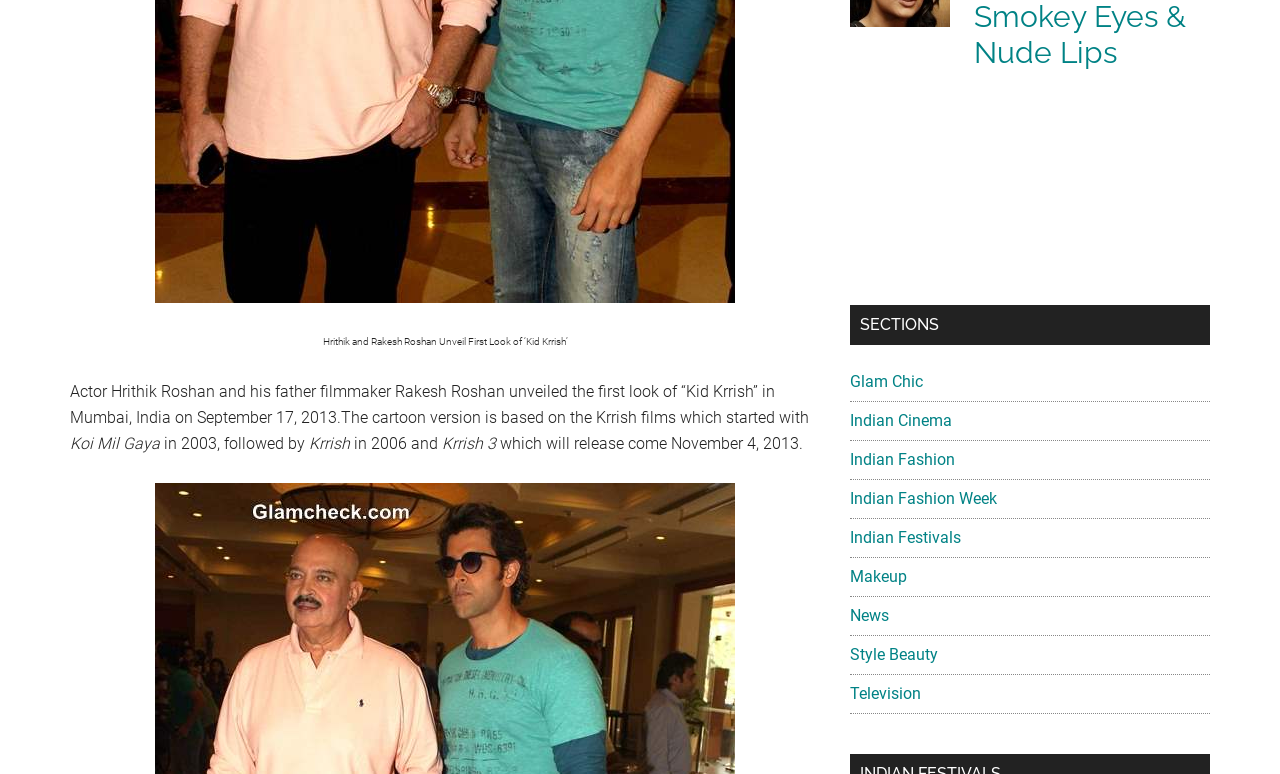Can you look at the image and give a comprehensive answer to the question:
What is the name of the movie series?

Based on the text, it is mentioned that 'Actor Hrithik Roshan and his father filmmaker Rakesh Roshan unveiled the first look of “Kid Krrish” in Mumbai, India on September 17, 2013.' and later it is mentioned that the series started with 'Koi Mil Gaya' in 2003, followed by others. Therefore, the name of the movie series is Krrish.